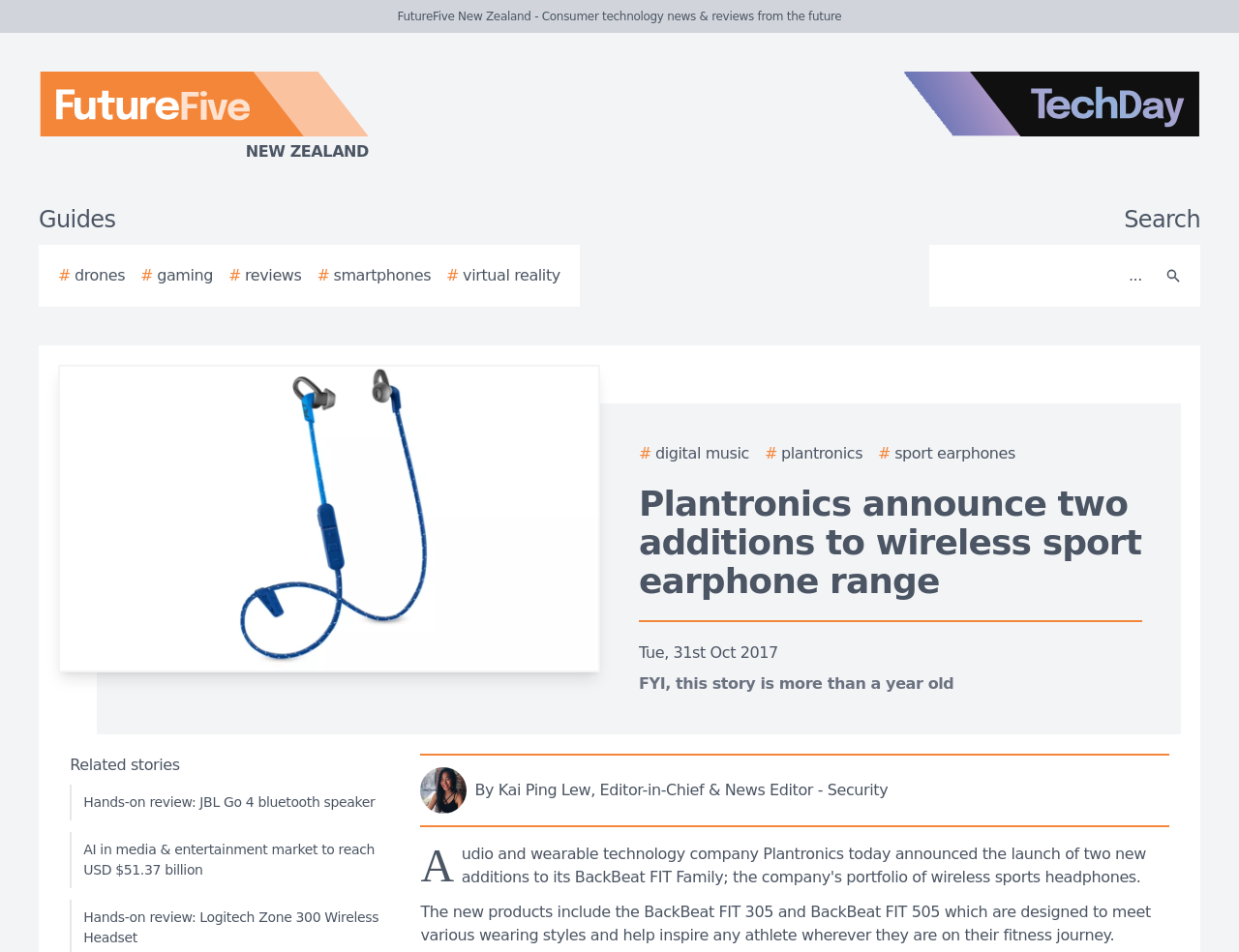What is the purpose of the BackBeat FIT 305 and BackBeat FIT 505?
Please provide a single word or phrase as your answer based on the screenshot.

To meet various wearing styles and help inspire athletes